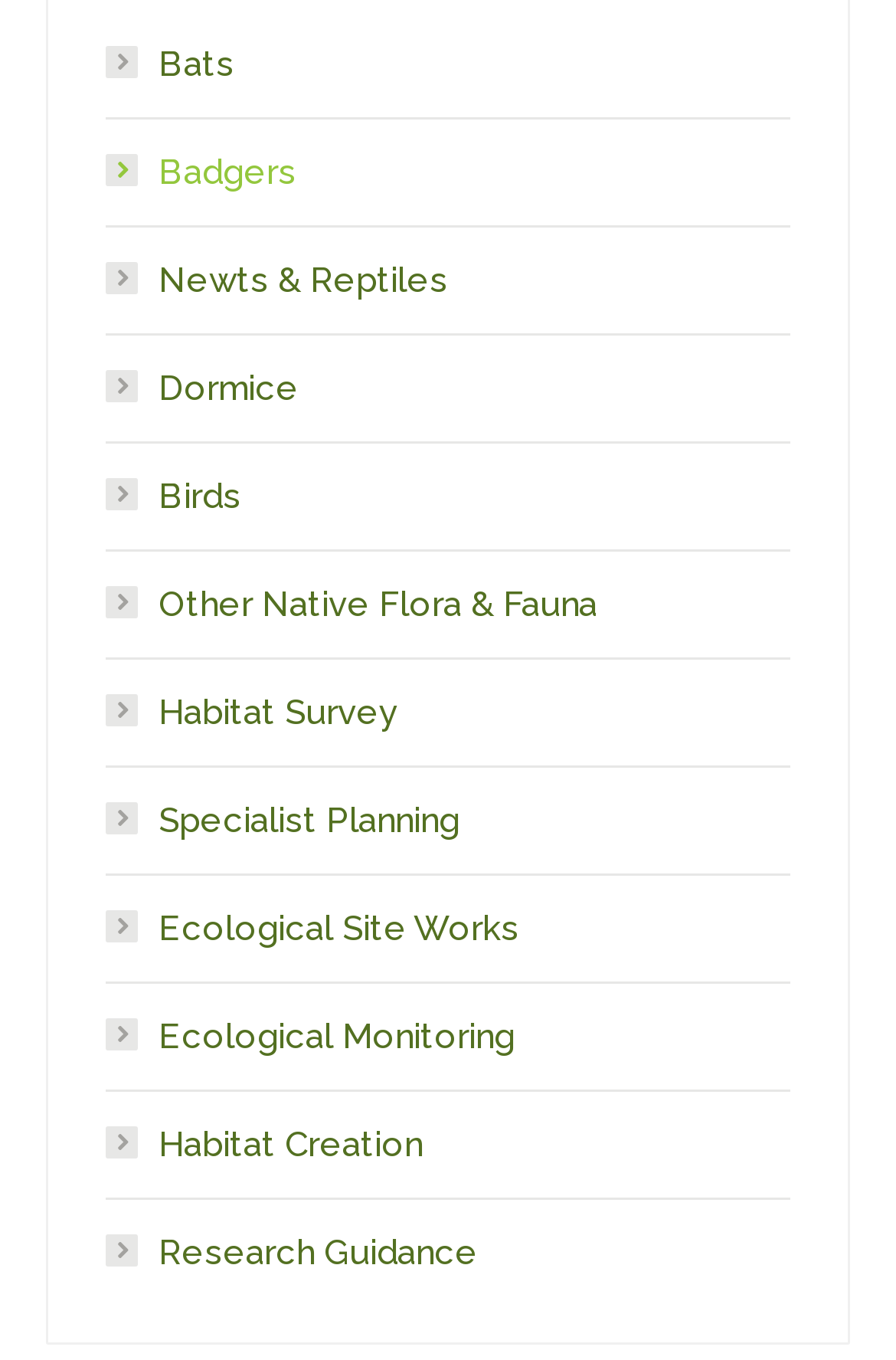What is the purpose of the 'Habitat Survey' link?
Based on the image, answer the question with as much detail as possible.

The 'Habitat Survey' link is likely intended to provide information or services related to conducting surveys of habitats, which is an important step in ecological conservation and planning.